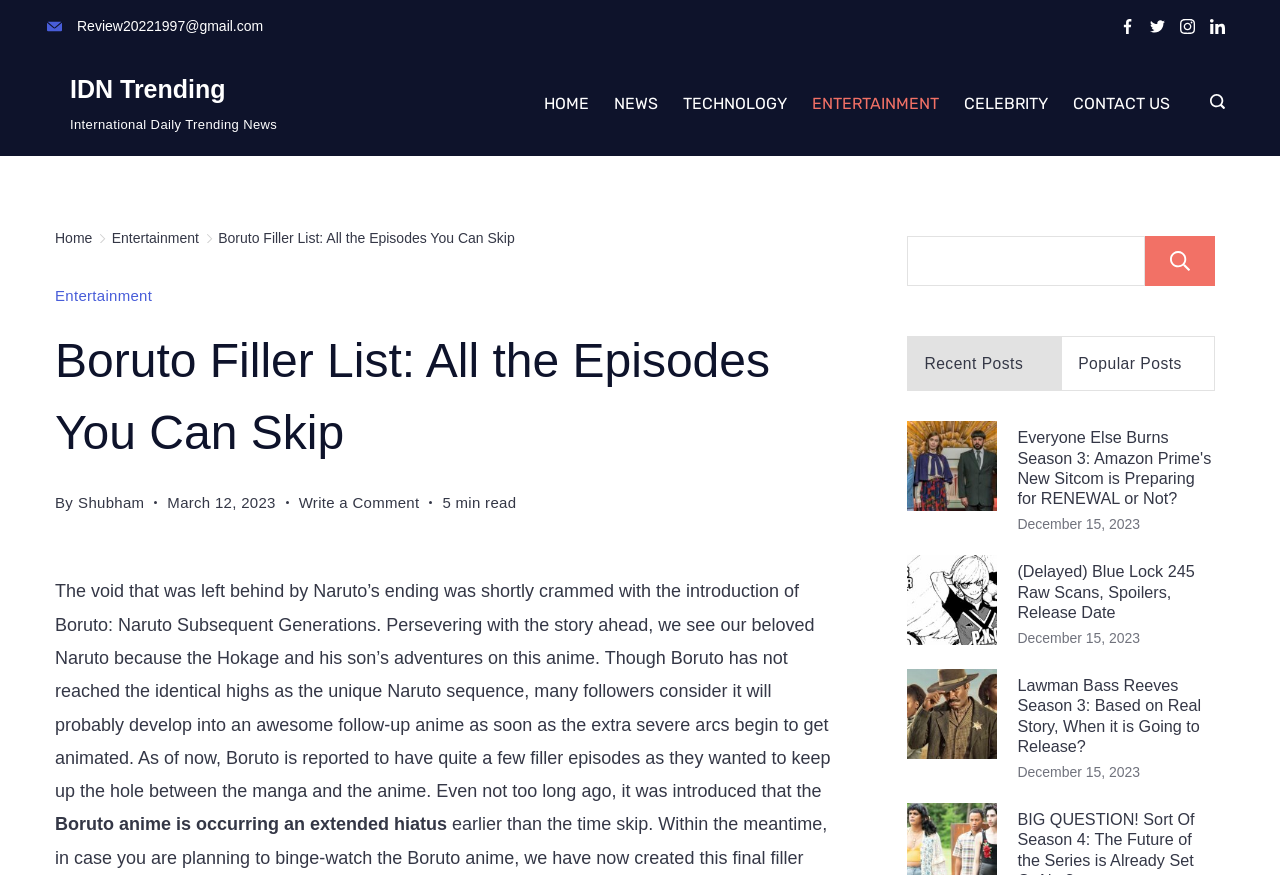Please identify the bounding box coordinates of the area that needs to be clicked to fulfill the following instruction: "Read the article about Boruto Filler List."

[0.17, 0.263, 0.402, 0.281]